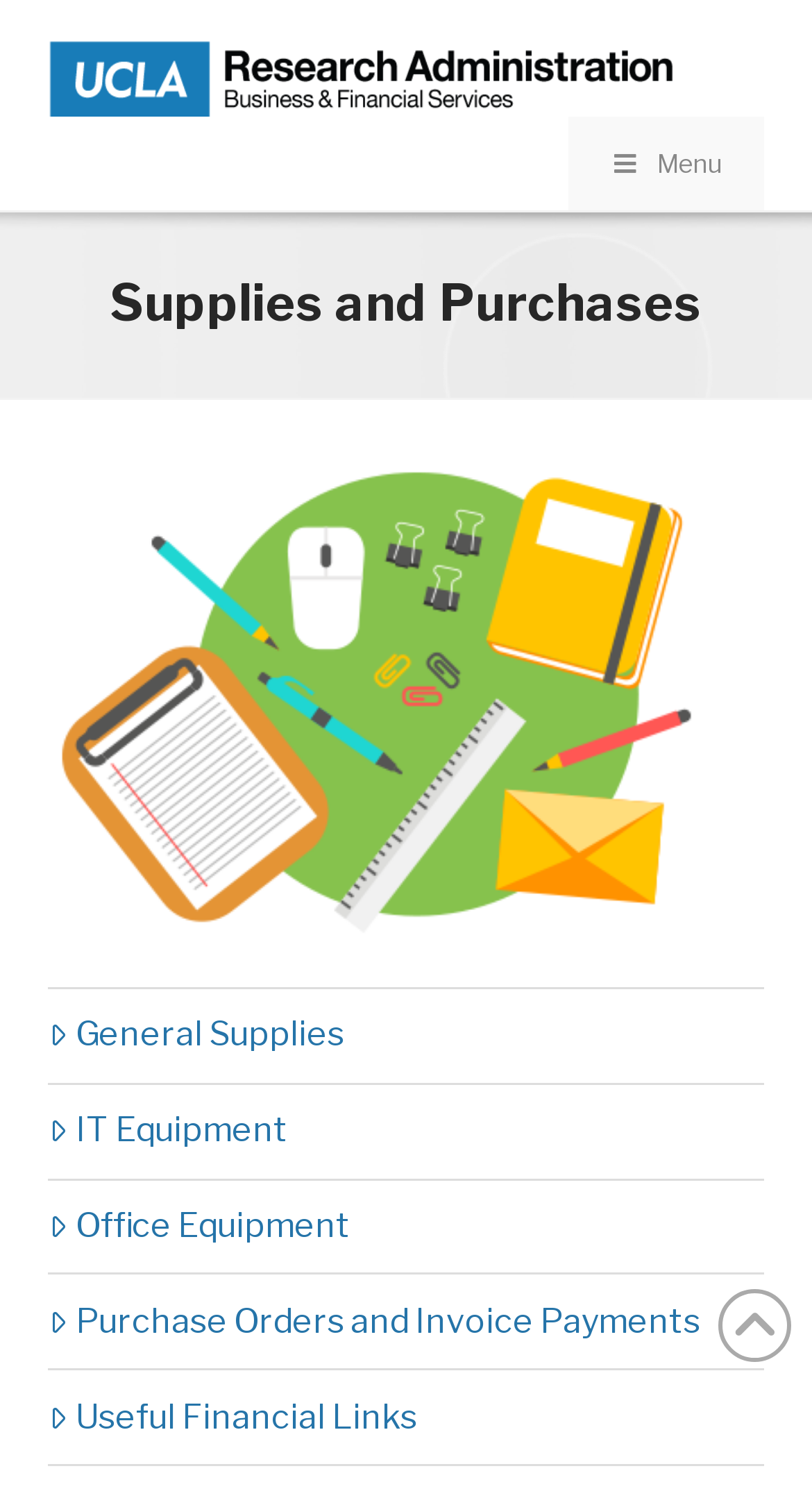What is the last link on the webpage?
Use the image to answer the question with a single word or phrase.

Back to Top